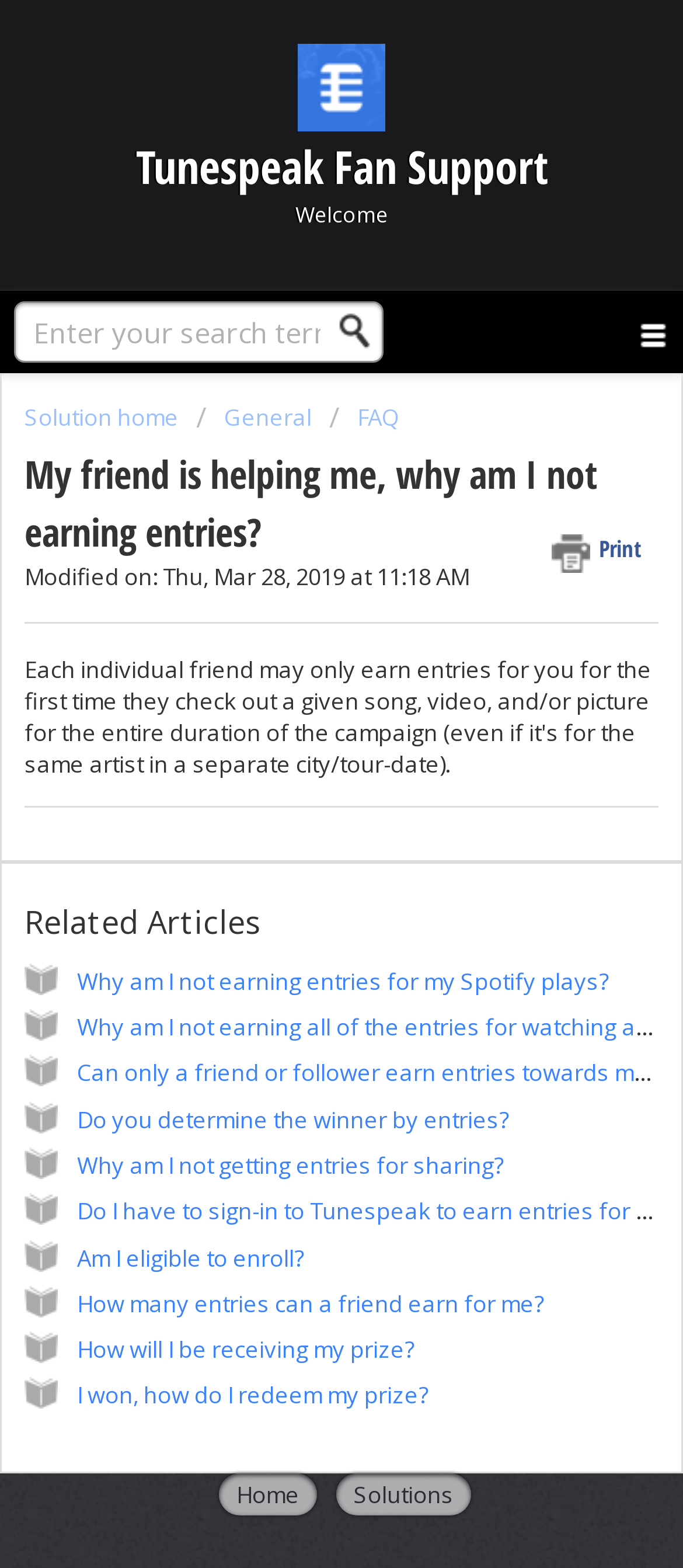How many links are in the footer section?
Using the image, elaborate on the answer with as much detail as possible.

The footer section is located at the very bottom of the page and contains 2 links, 'Home' and 'Solutions', which provide navigation to other parts of the website.